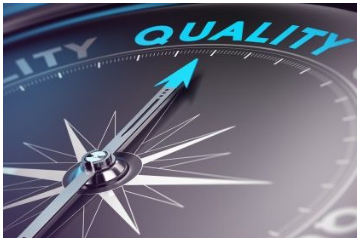What is the focus of the image according to the highlighted word?
Please respond to the question with a detailed and thorough explanation.

The image prominently features the word 'QUALITY' highlighted in blue, suggesting a focus on direction and guidance towards excellence, emphasizing the importance of nurturing a unique corporate culture while prioritizing high-quality consulting services for sustainable business success.